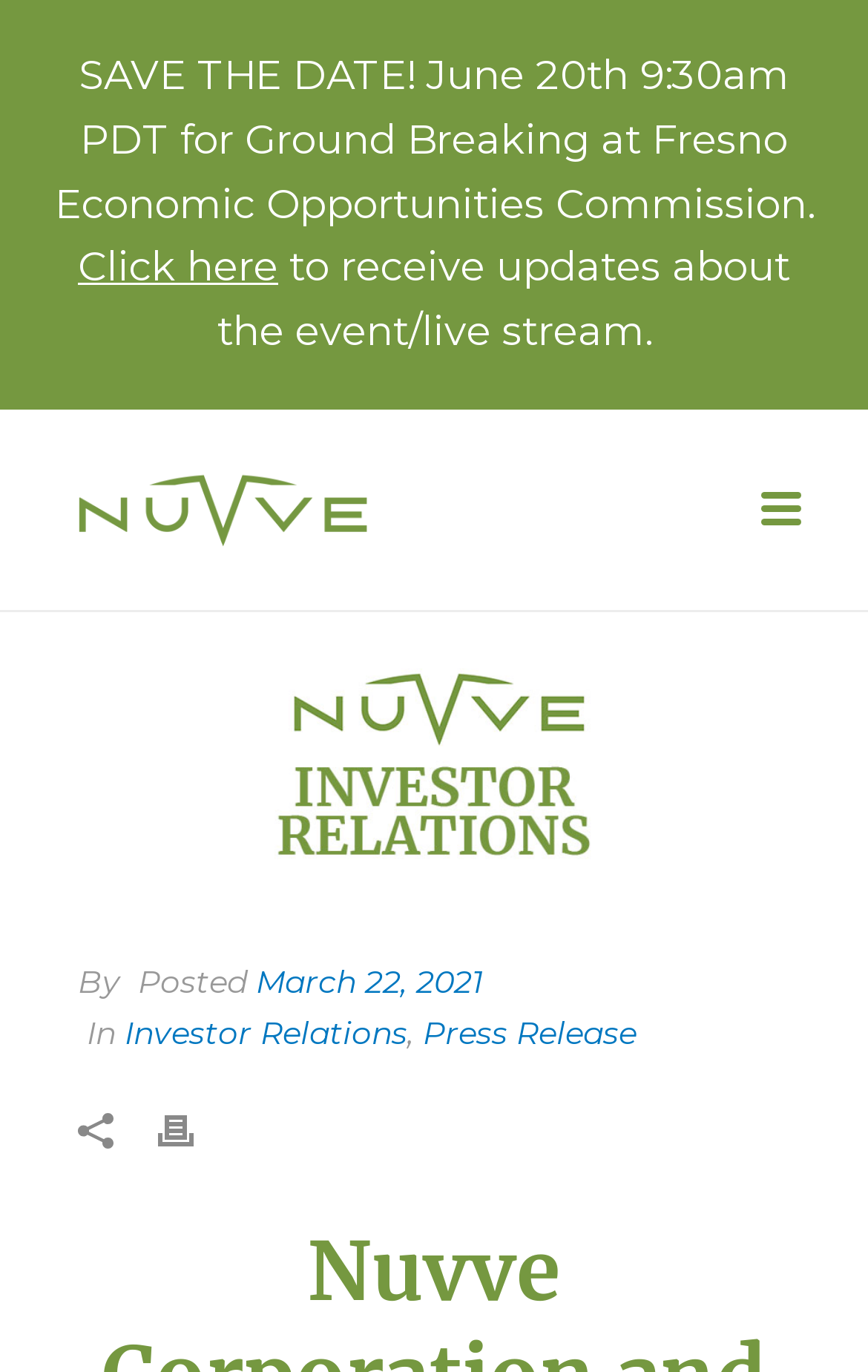What is the date of the Ground Breaking event?
Please ensure your answer to the question is detailed and covers all necessary aspects.

The answer can be found in the StaticText element with the text 'SAVE THE DATE! June 20th 9:30am PDT for Ground Breaking at Fresno Economic Opportunities Commission.' which is located at the top of the webpage.